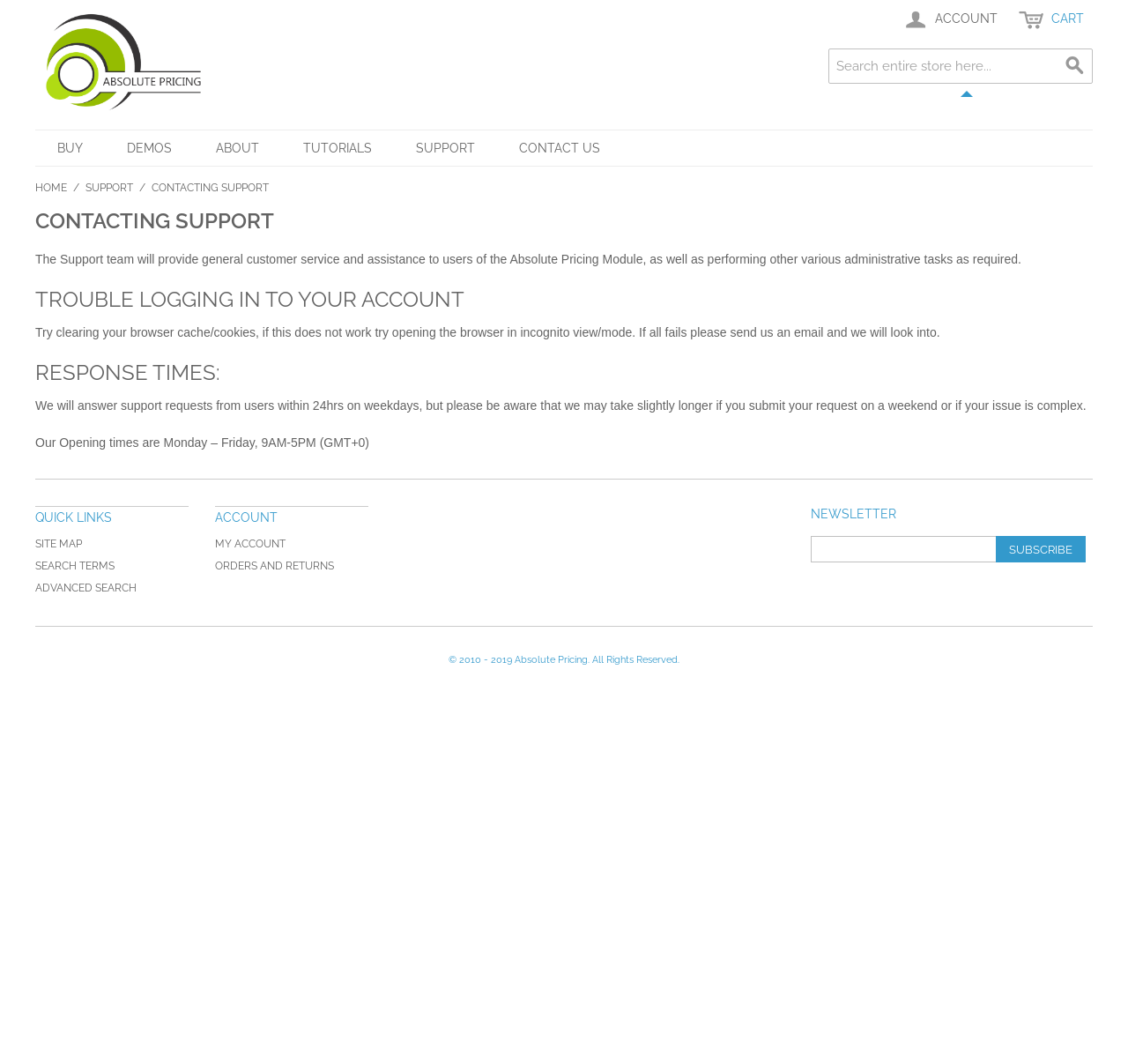Generate a thorough caption detailing the webpage content.

The webpage is about contacting support for the Absolute Pricing Module. At the top left, there is a link to "Absolute Pricing for Magento" accompanied by an image. On the top right, there are navigation links to "ACCOUNT", "CART", and "BUY". Below these links, there is a search box with a "SEARCH" button.

The main content of the page is divided into sections. The first section has a heading "CONTACTING SUPPORT" and a paragraph of text explaining the role of the support team. Below this, there is a section with a heading "TROUBLE LOGGING IN TO YOUR ACCOUNT" and a paragraph of text providing troubleshooting steps.

The next section has a heading "RESPONSE TIMES" and a paragraph of text explaining the response times for support requests. This is followed by a section with the company's opening times. On the right side of the page, there is a section with a heading "NEWSLETTER" and a textbox to subscribe to the newsletter.

Below the main content, there are quick links to "SITE MAP", "SEARCH TERMS", and "ADVANCED SEARCH". There is also a section with links to "MY ACCOUNT" and "ORDERS AND RETURNS". At the bottom of the page, there is a copyright notice.